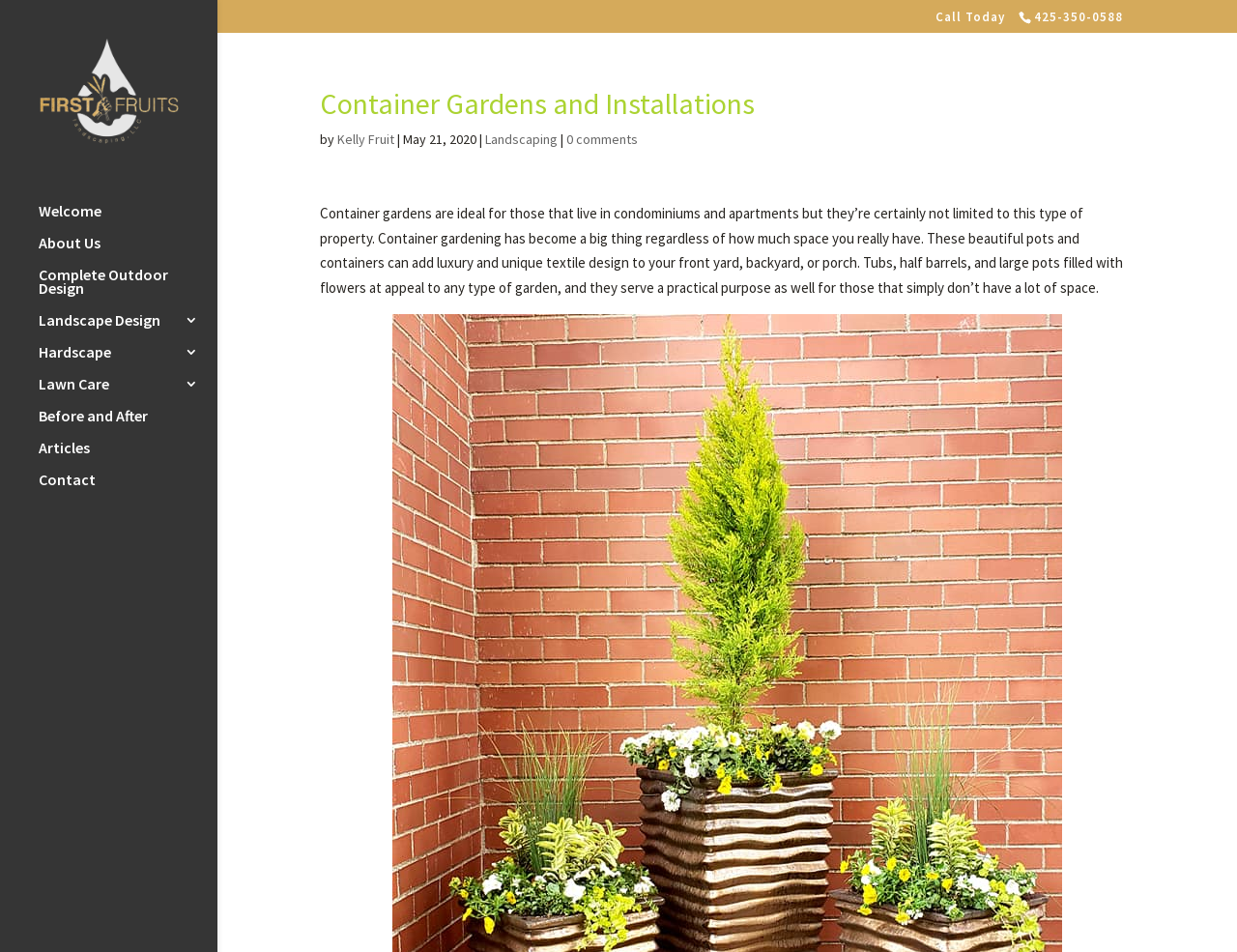Using the provided element description, identify the bounding box coordinates as (top-left x, top-left y, bottom-right x, bottom-right y). Ensure all values are between 0 and 1. Description: alt="FirstFruits Landscaping"

[0.031, 0.099, 0.145, 0.118]